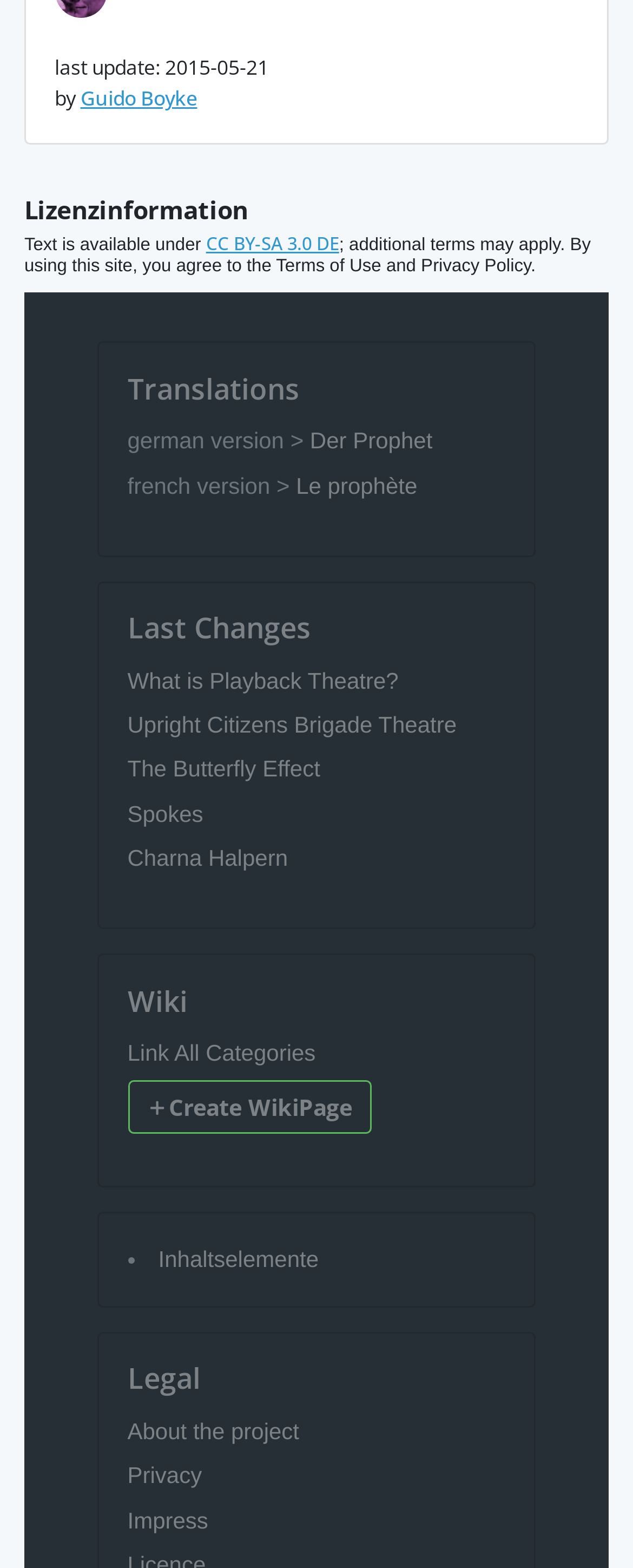How many links are available in the 'Last Changes' section?
Analyze the image and provide a thorough answer to the question.

There are five links available in the 'Last Changes' section, which are 'What is Playback Theatre?', 'Upright Citizens Brigade Theatre', 'The Butterfly Effect', 'Spokes', and 'Charna Halpern'.